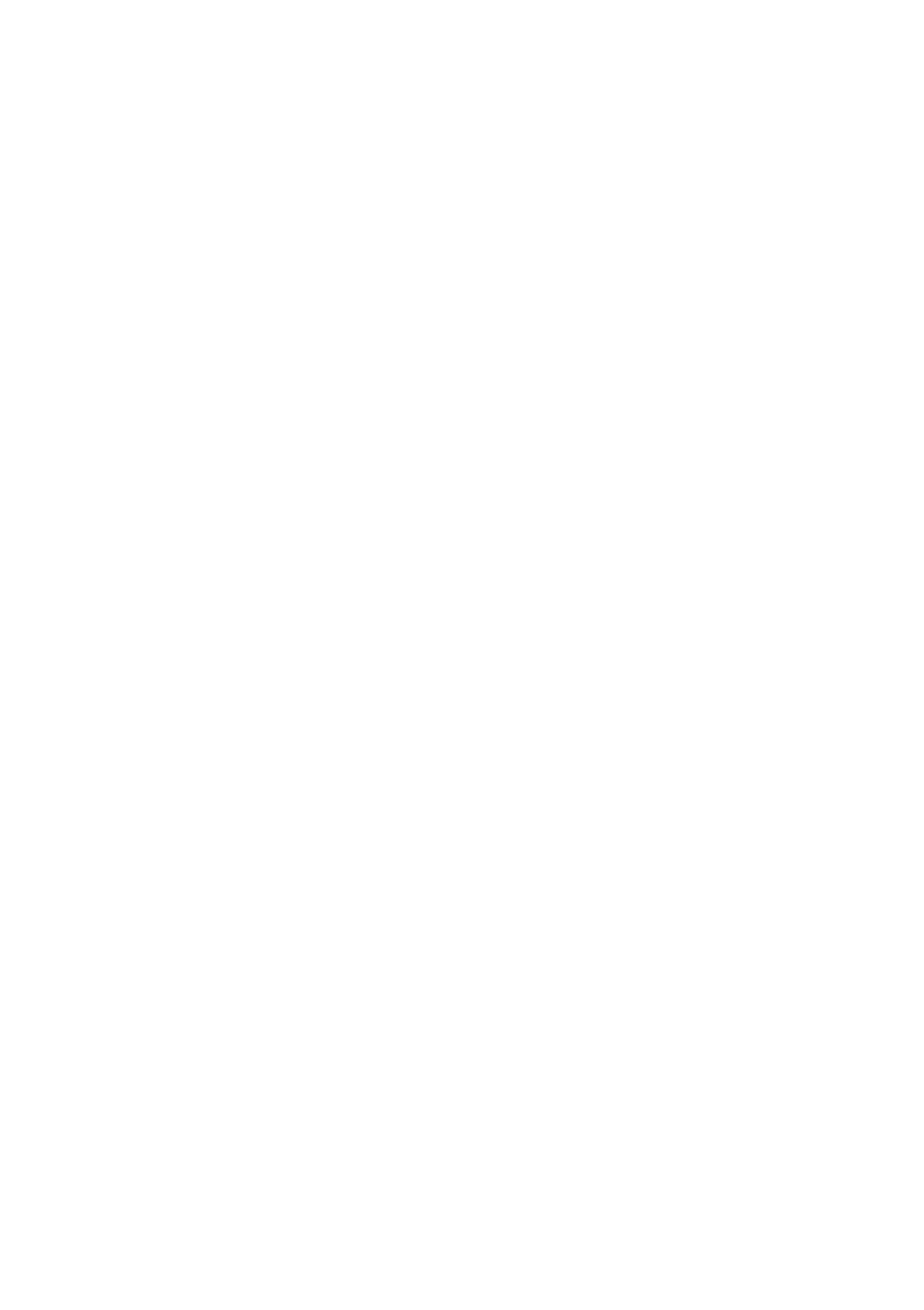Locate the bounding box coordinates of the element you need to click to accomplish the task described by this instruction: "Visit general purchasing conditions".

[0.038, 0.458, 0.526, 0.489]